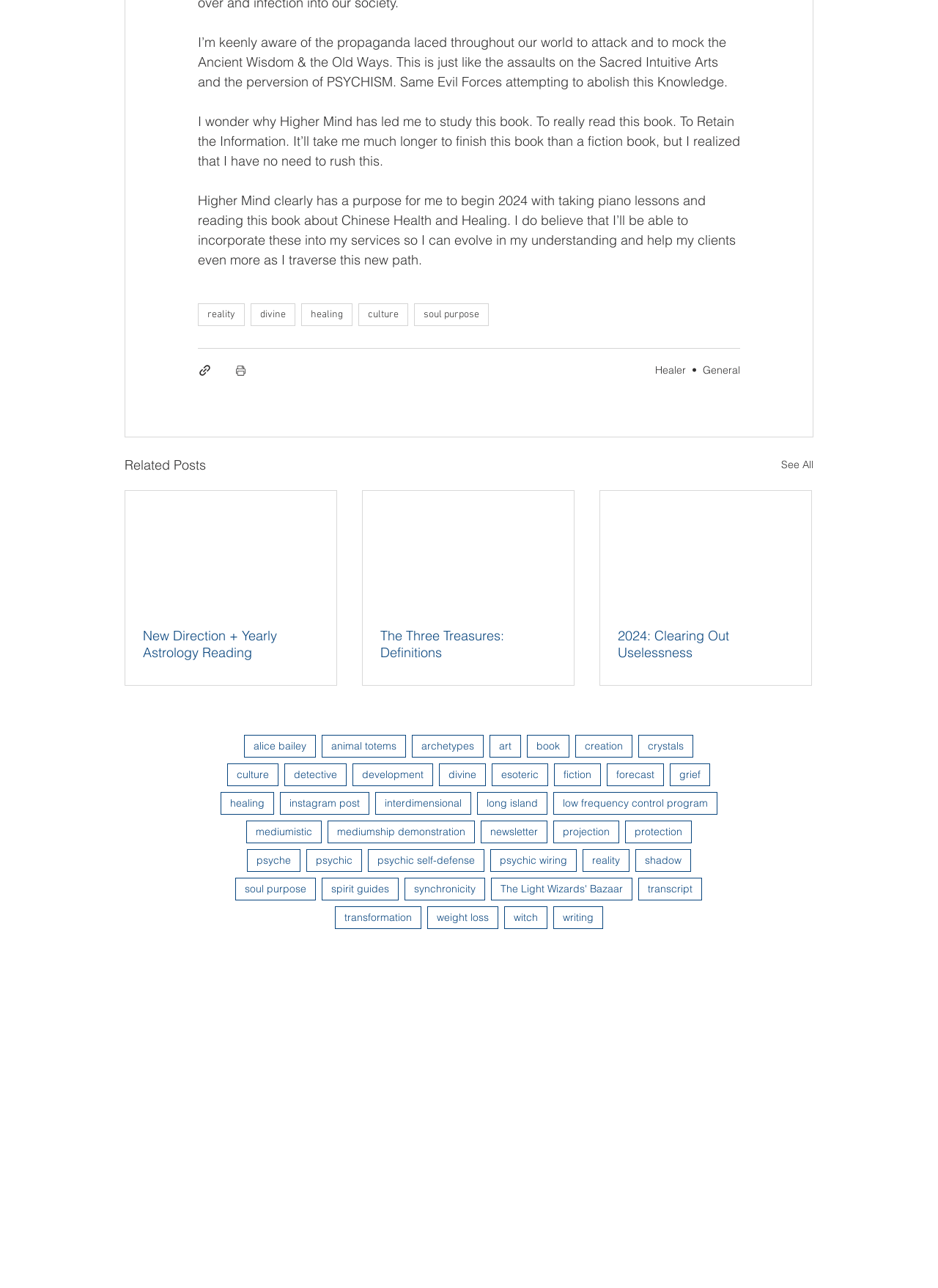Show the bounding box coordinates for the HTML element as described: "divine".

[0.468, 0.593, 0.518, 0.61]